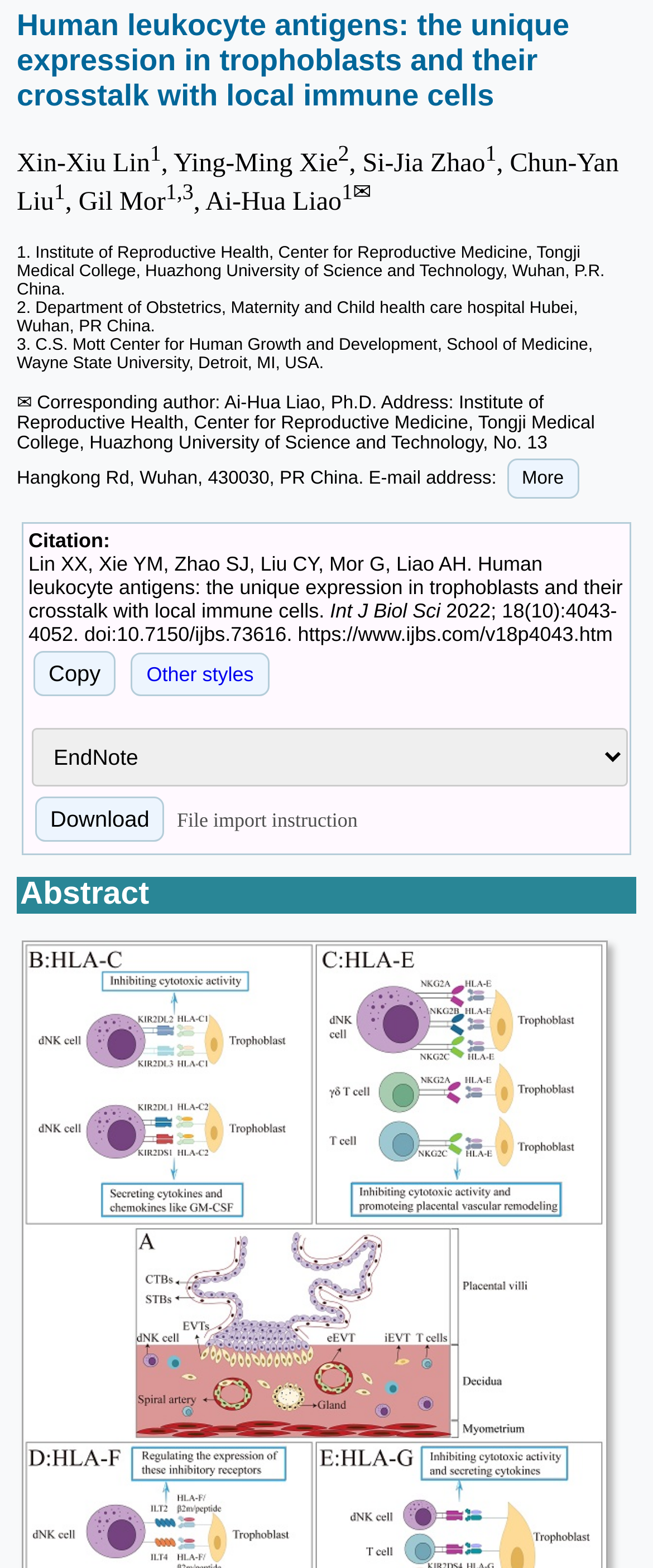Identify the bounding box for the element characterized by the following description: "More".

[0.776, 0.293, 0.886, 0.319]